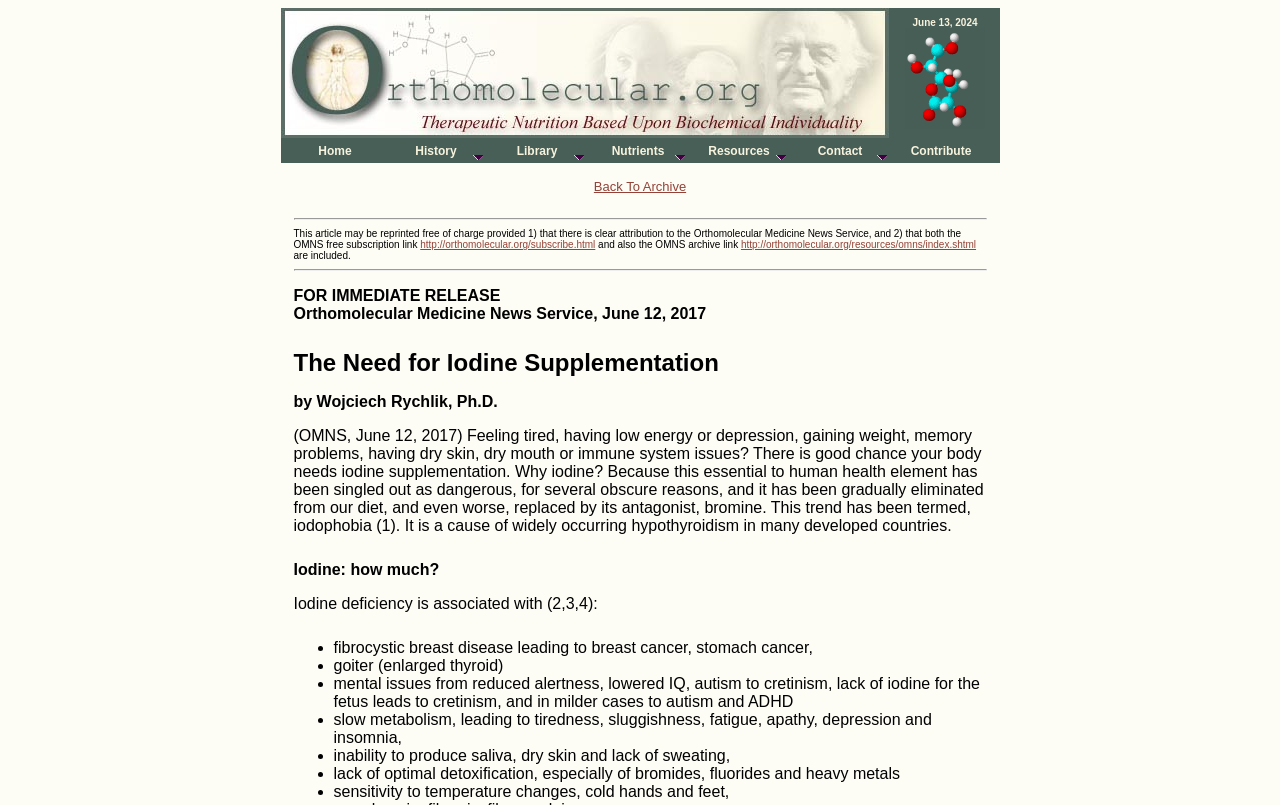What is the author of the article?
Answer the question with a single word or phrase by looking at the picture.

Wojciech Rychlik, Ph.D.